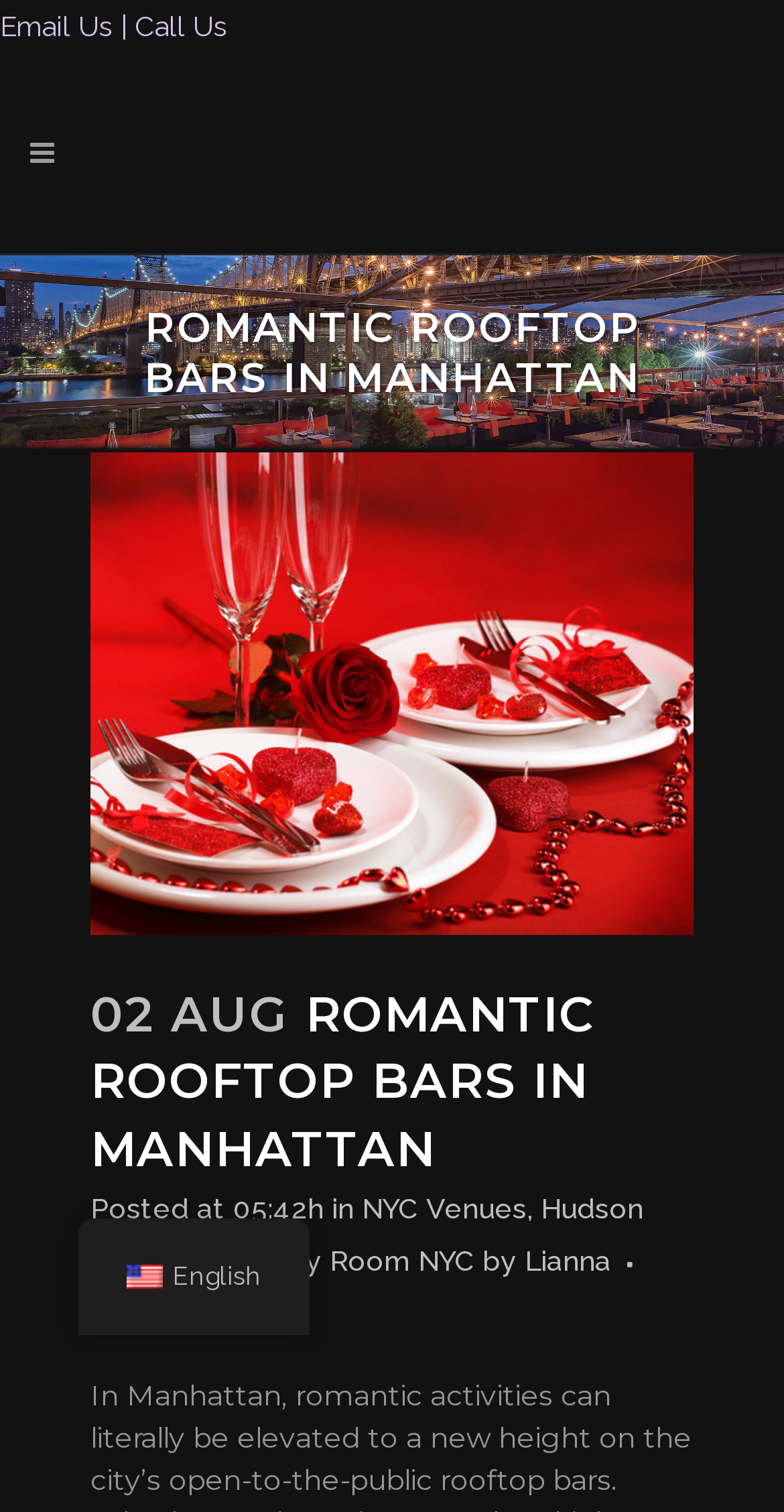Please determine the bounding box coordinates for the UI element described as: "English".

[0.1, 0.806, 0.395, 0.875]